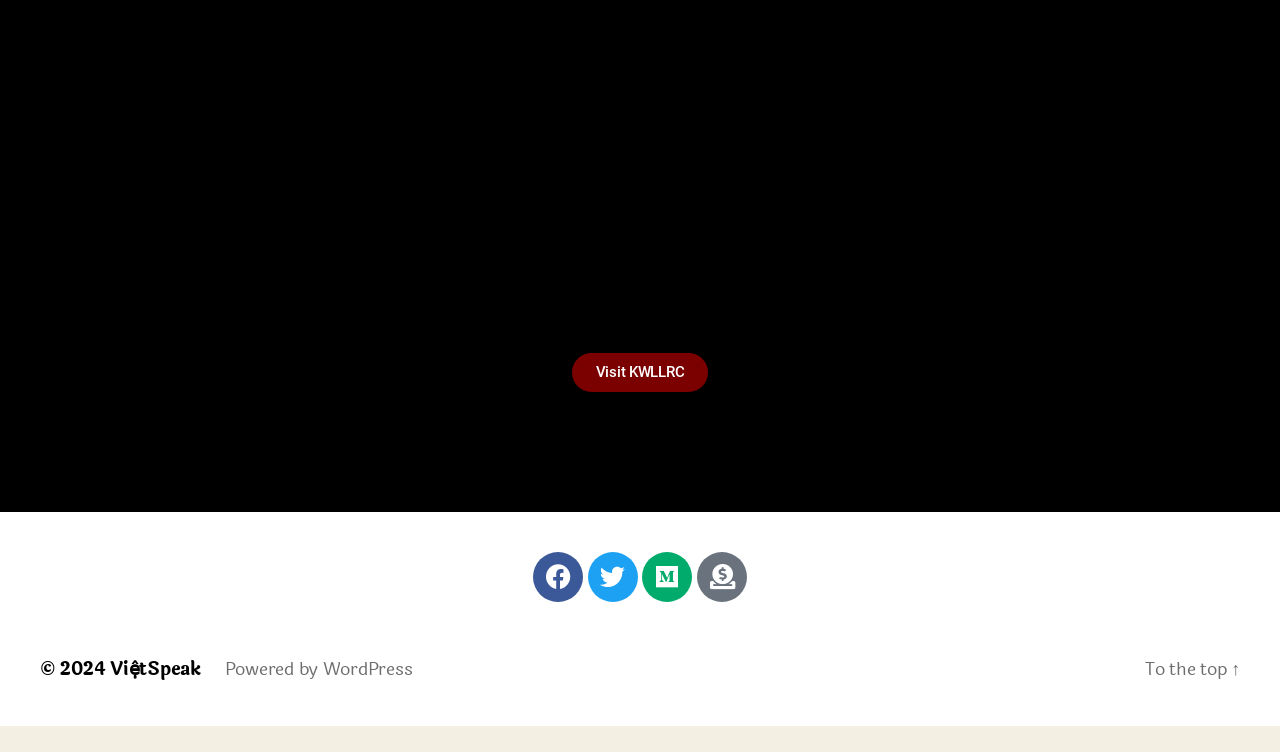What is the platform that powers the website?
Using the image, provide a concise answer in one word or a short phrase.

WordPress